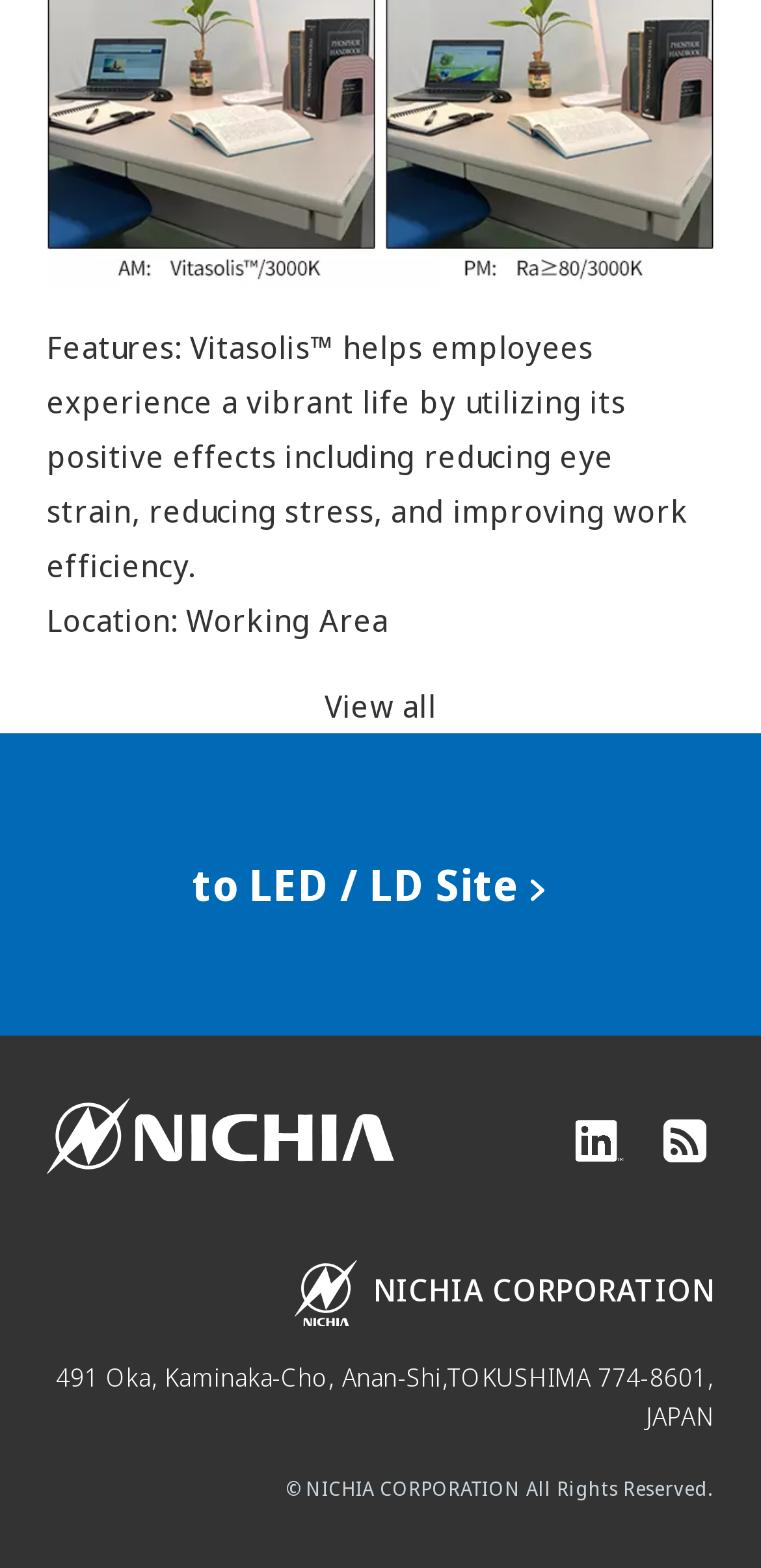Give the bounding box coordinates for the element described by: "to LED / LD Site".

[0.219, 0.528, 0.781, 0.601]